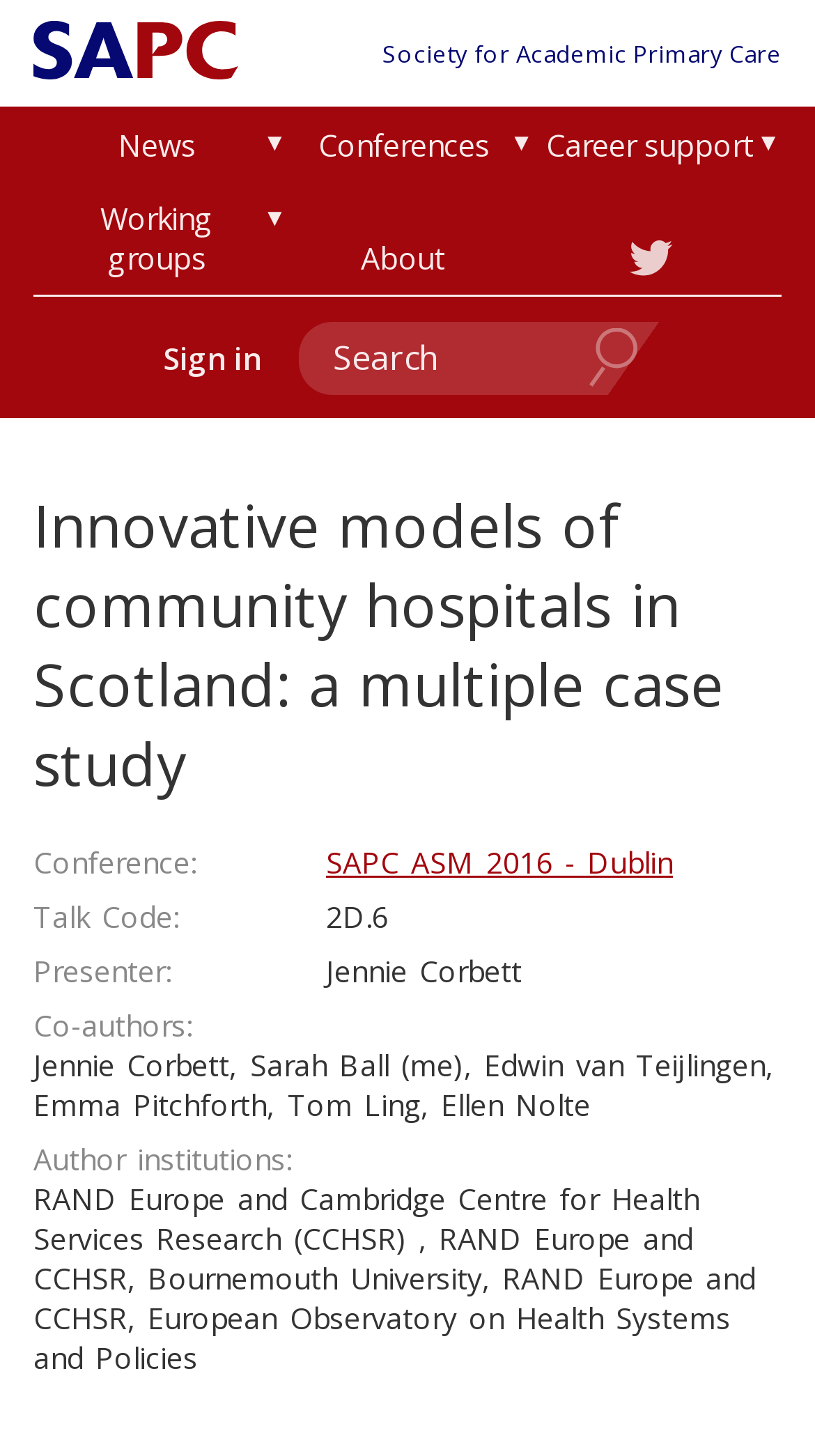Identify the bounding box coordinates necessary to click and complete the given instruction: "Skip to main content".

[0.041, 0.014, 0.438, 0.015]